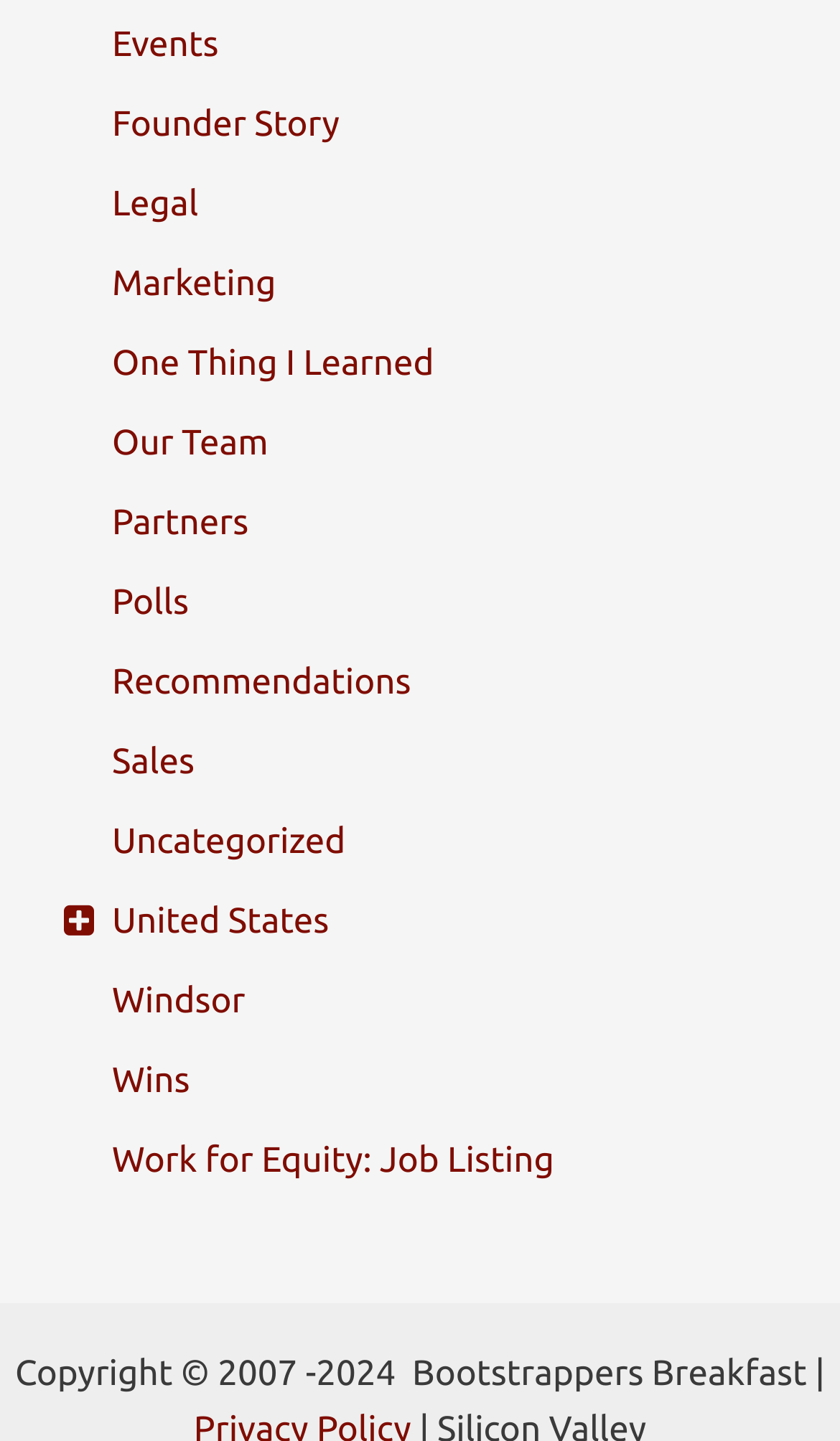Please find the bounding box for the UI component described as follows: "One Thing I Learned".

[0.133, 0.239, 0.517, 0.266]